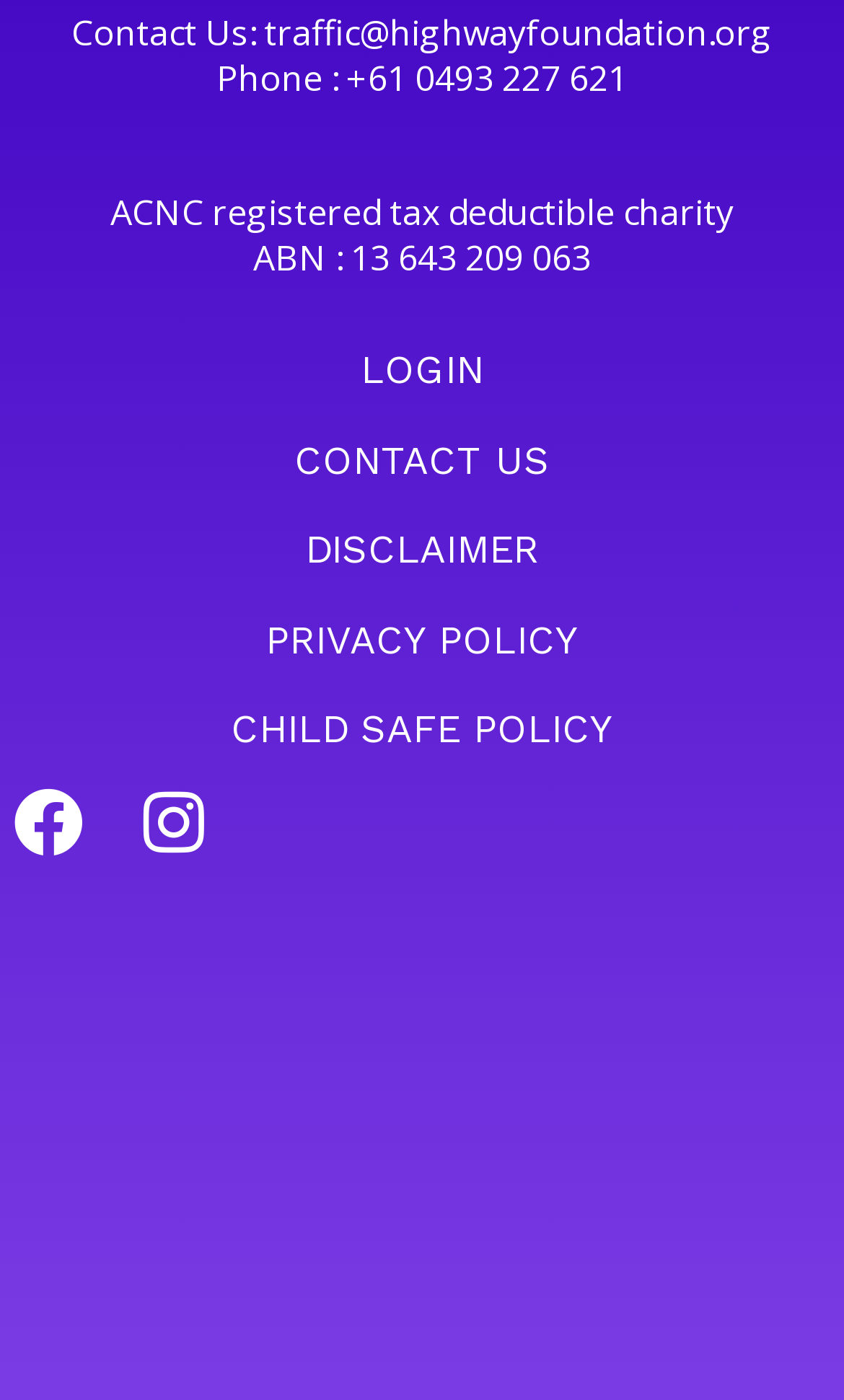Using the element description: "privacy policy", determine the bounding box coordinates. The coordinates should be in the format [left, top, right, bottom], with values between 0 and 1.

[0.314, 0.44, 0.686, 0.473]